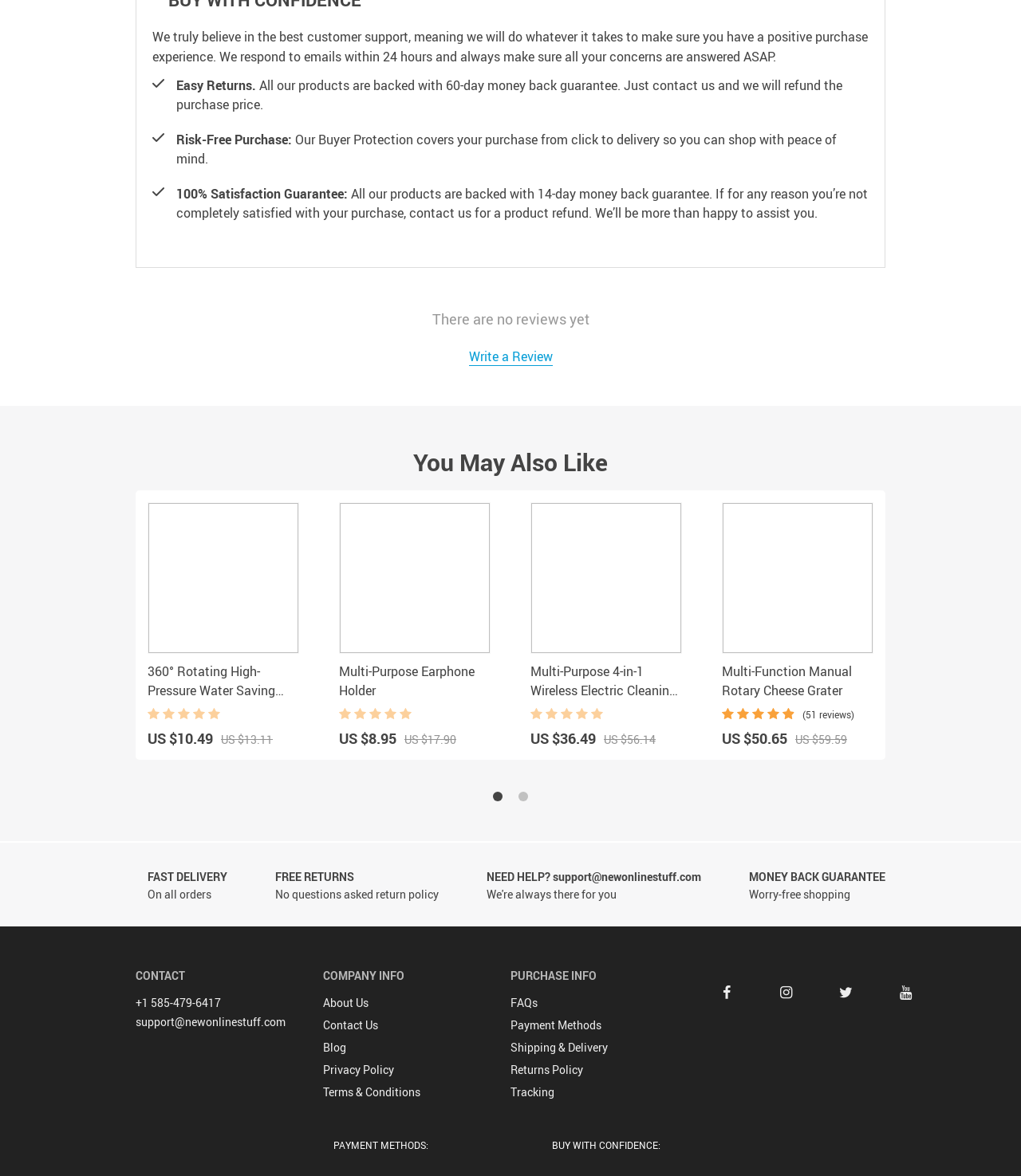Pinpoint the bounding box coordinates of the element you need to click to execute the following instruction: "Write a review". The bounding box should be represented by four float numbers between 0 and 1, in the format [left, top, right, bottom].

[0.133, 0.295, 0.867, 0.311]